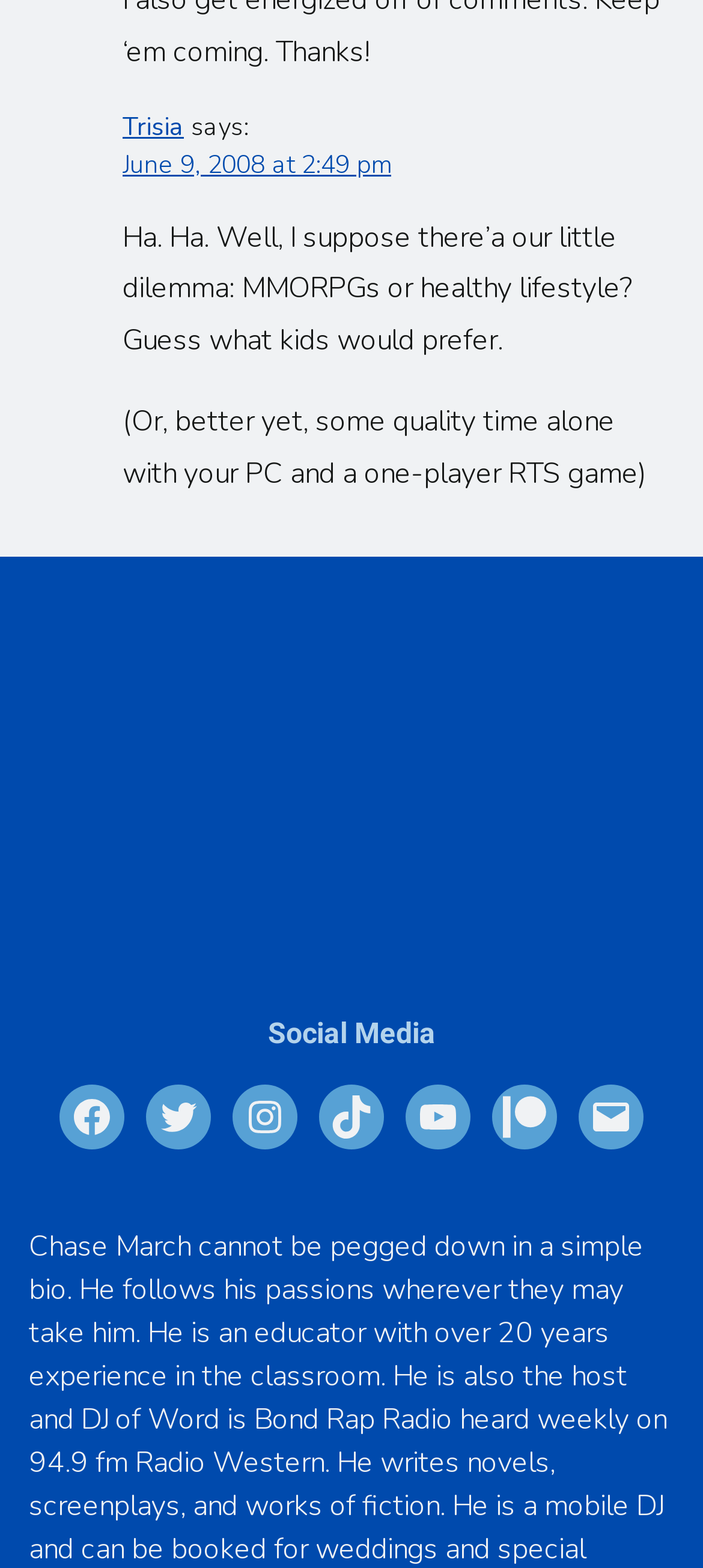Refer to the screenshot and give an in-depth answer to this question: What is the name of the person who made a comment?

The answer can be found in the footer section of the webpage, where it says 'Trisia says:' followed by a comment.